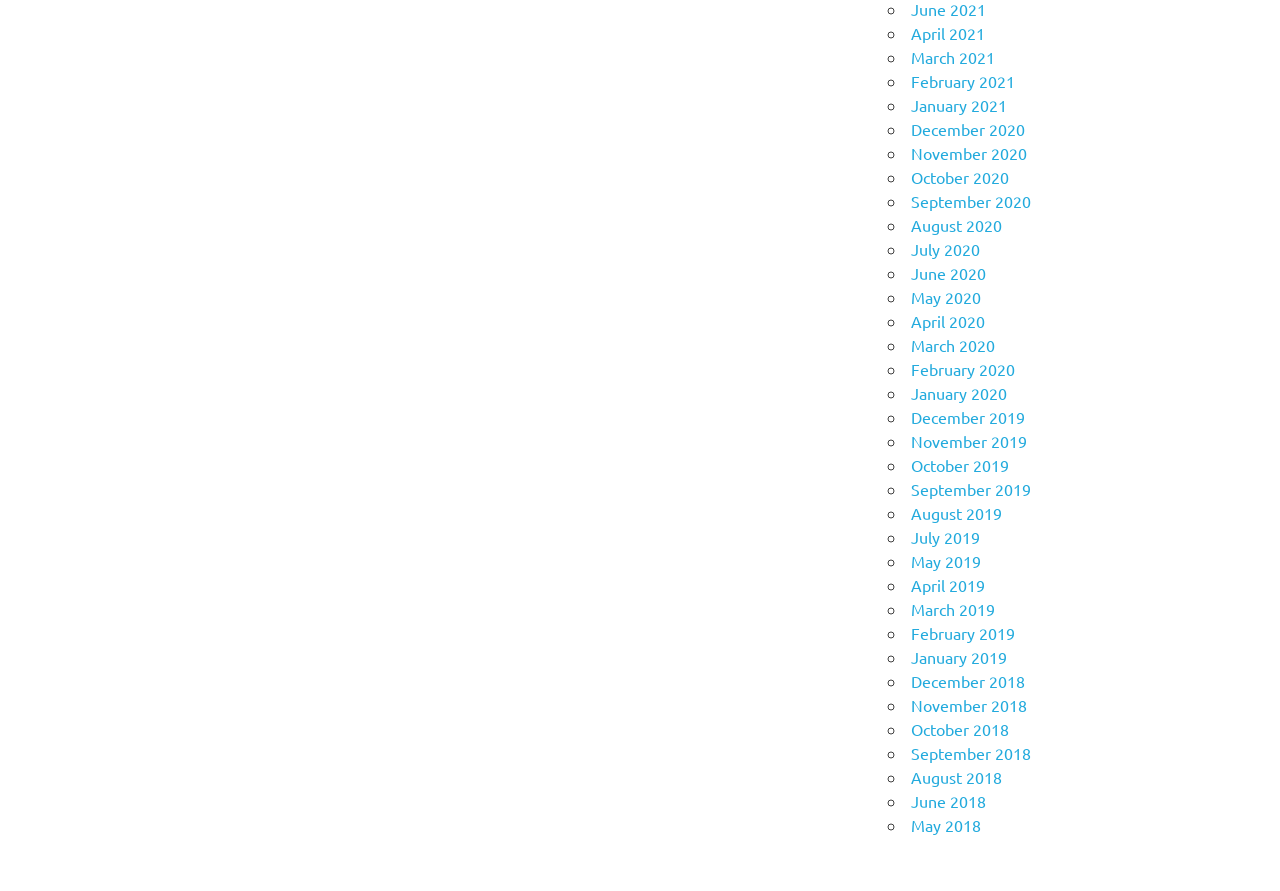Identify the bounding box coordinates of the element that should be clicked to fulfill this task: "View June 2018". The coordinates should be provided as four float numbers between 0 and 1, i.e., [left, top, right, bottom].

[0.712, 0.888, 0.77, 0.911]